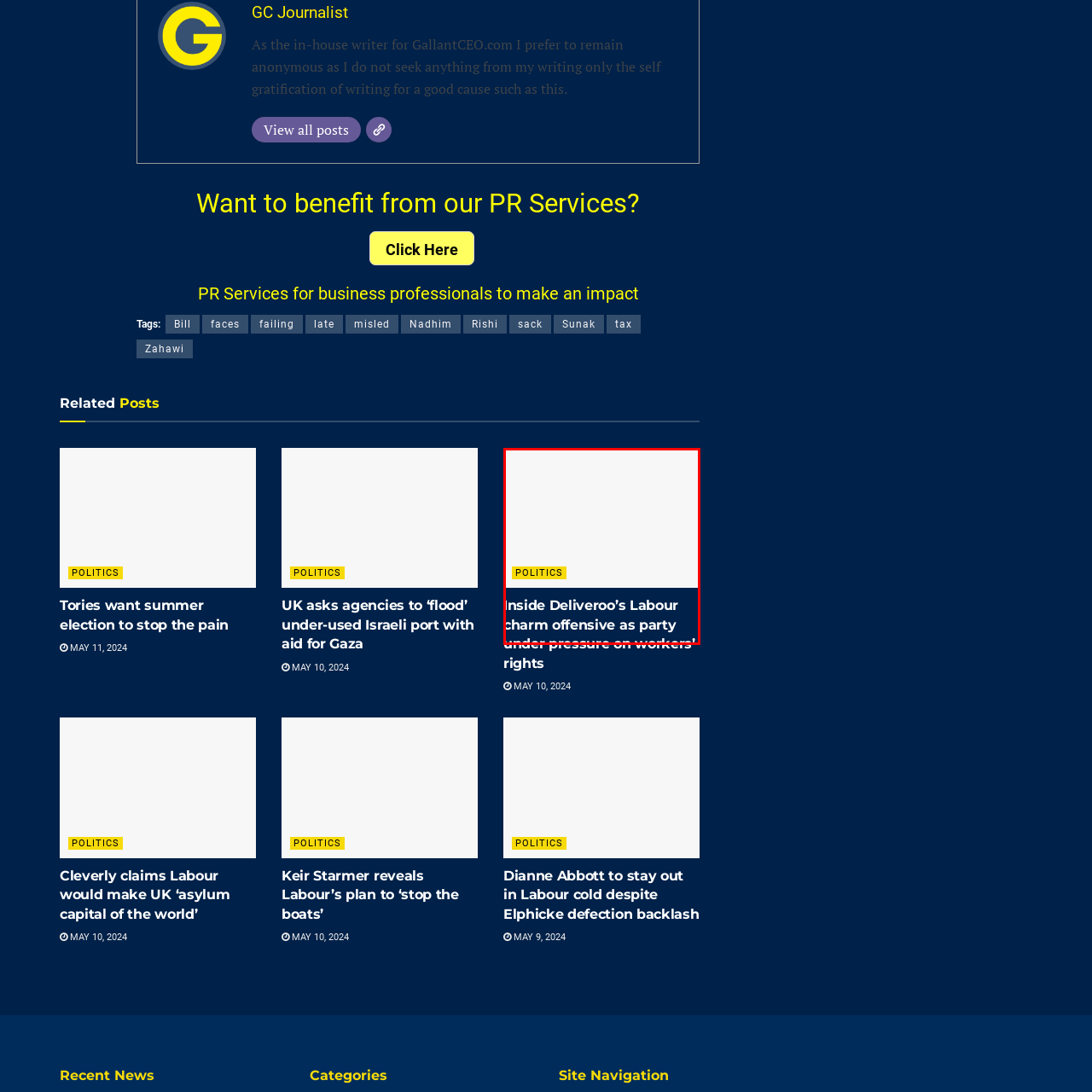Describe the features and objects visible in the red-framed section of the image in detail.

The image features a headline for an article titled "Inside Deliveroo’s Labour charm offensive as party under pressure on workers’ rights," highlighting a significant topic within the political landscape. Accompanying the headline is a yellow label with the word "POLITICS," indicating the article's category. This article likely discusses the intersection of corporate strategies and labor rights, reflecting current debates and pressures facing political parties, particularly Labour, in the context of workers' rights issues related to companies like Deliveroo. The layout suggests a visually engaging presentation aimed at drawing readers into the conversation surrounding this important social topic.